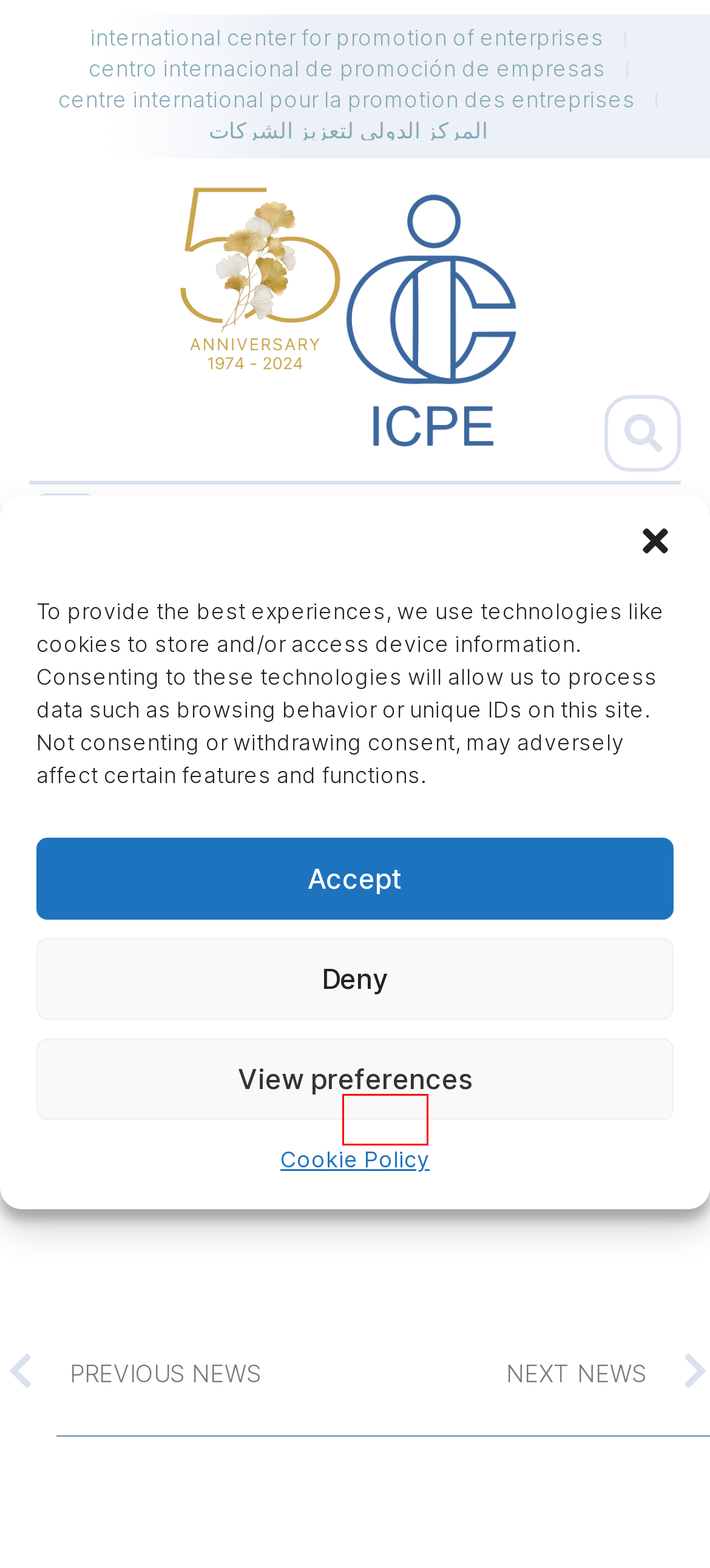A screenshot of a webpage is given with a red bounding box around a UI element. Choose the description that best matches the new webpage shown after clicking the element within the red bounding box. Here are the candidates:
A. 2023 Archives - International Center for Promotion of Enterprises
B. 2017 Archives - International Center for Promotion of Enterprises
C. 2013 Archives - International Center for Promotion of Enterprises
D. 2020 Archives - International Center for Promotion of Enterprises
E. 2019 Archives - International Center for Promotion of Enterprises
F. 2021 Archives - International Center for Promotion of Enterprises
G. 2018 Archives - International Center for Promotion of Enterprises
H. 2014 Archives - International Center for Promotion of Enterprises

E